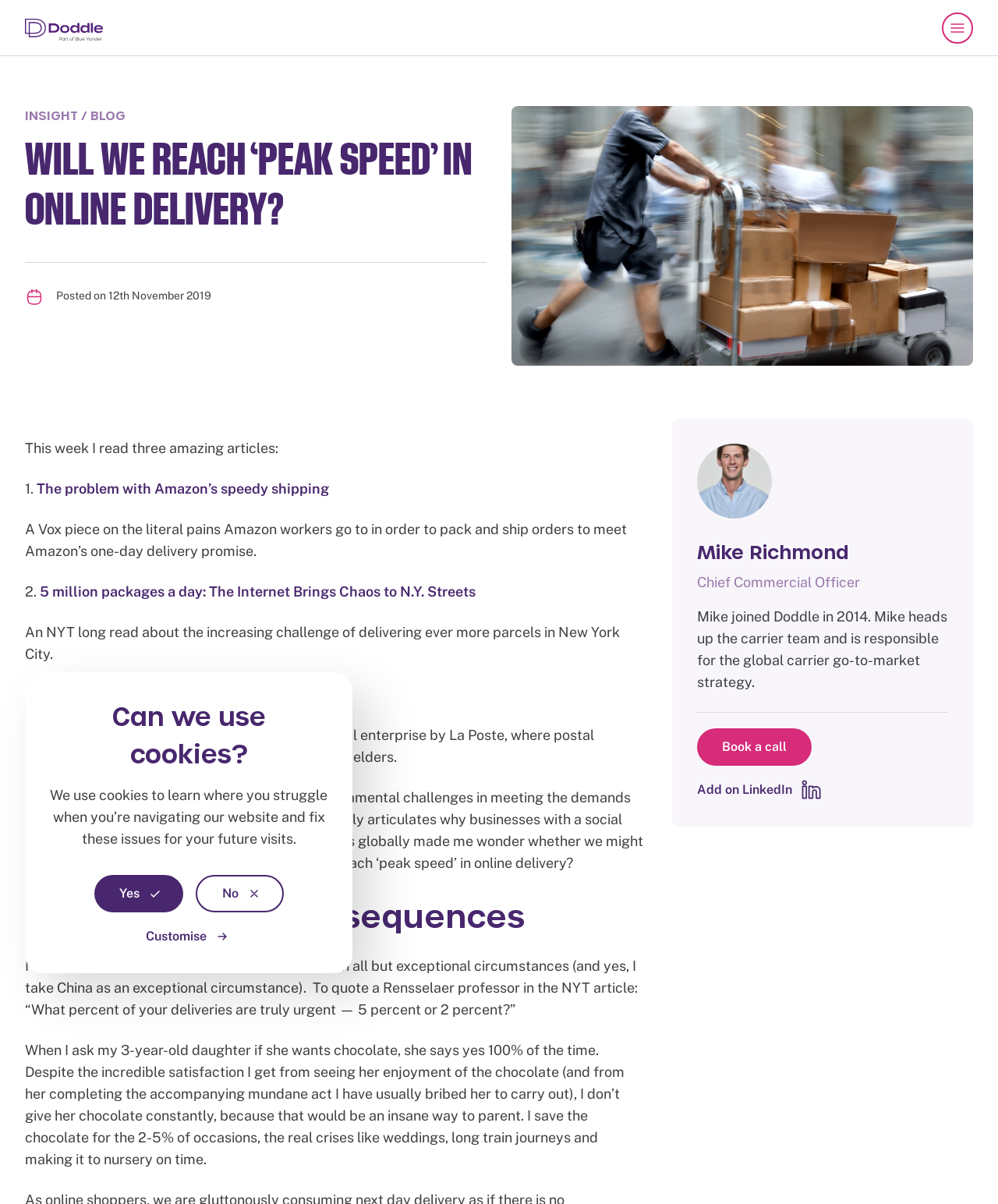Respond to the question below with a single word or phrase:
What is the name of the company mentioned in the post?

Doddle